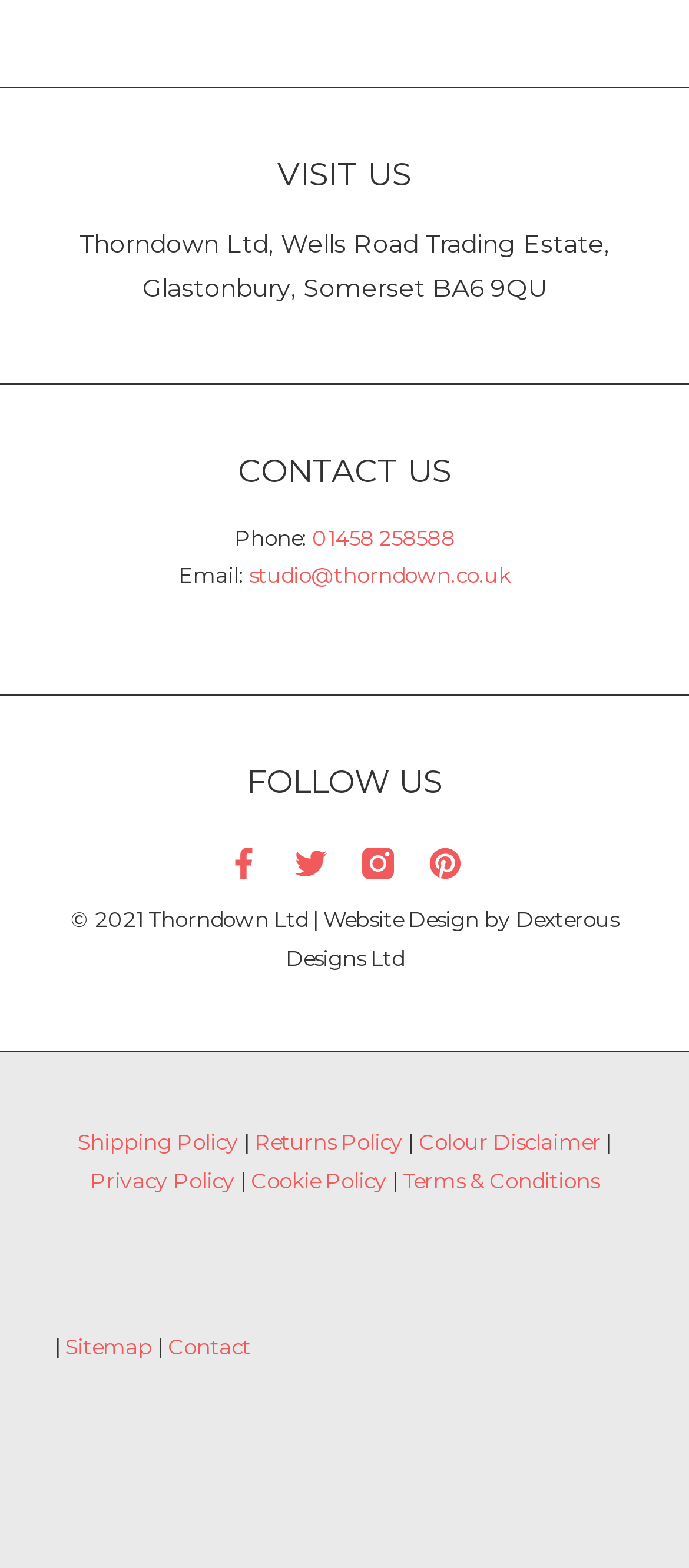Show the bounding box coordinates of the element that should be clicked to complete the task: "Contact us".

[0.244, 0.851, 0.372, 0.868]